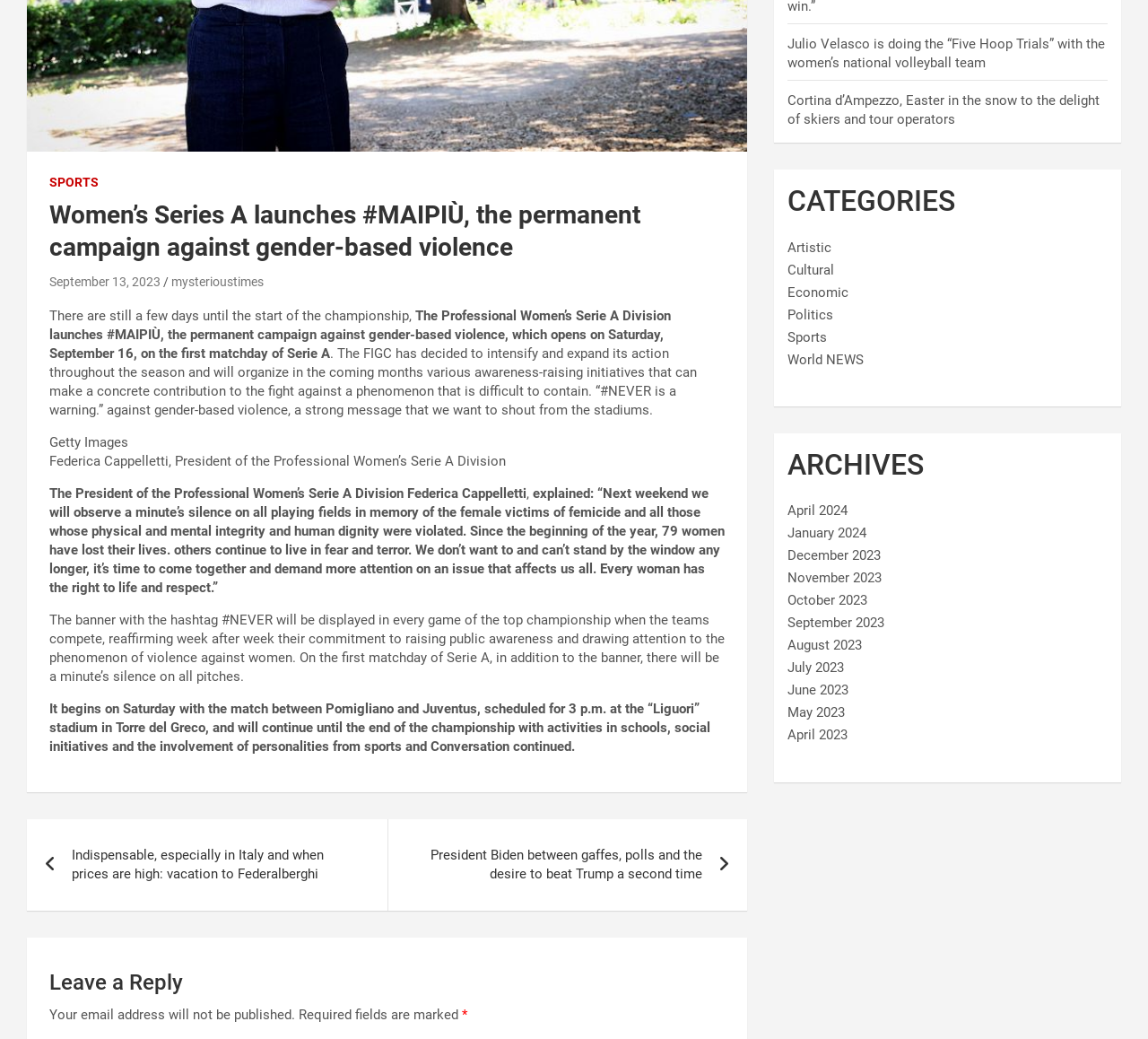Ascertain the bounding box coordinates for the UI element detailed here: "December 2023". The coordinates should be provided as [left, top, right, bottom] with each value being a float between 0 and 1.

[0.686, 0.527, 0.767, 0.543]